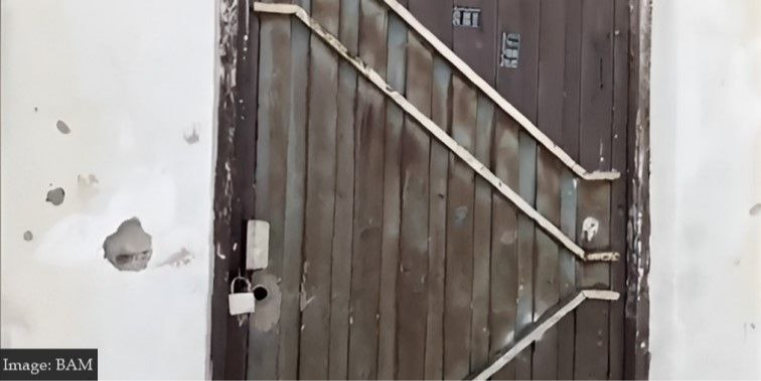Describe all the important aspects and details of the image.

The image depicts a rugged, closed wooden door with a diagonal bracing and a sturdy, metal padlock securing it. The wood has a weathered appearance, showing signs of age and wear, with faded paint and several markings, indicative of external damage, including a hole in the wall beside it. This scene is likely representative of a place that has faced neglect or unusual circumstances, resonating with the broader narrative of the article titled "Taliban Imprison a Family in Mazar-i-Sharif." The door symbolizes confinement and the struggles faced by those locked inside, evoking a sense of urgency and concern for the individuals affected by such situations. The caption serves to reinforce the gravity of the circumstances being reported, highlighting the ongoing issues of human rights and safety in the region.